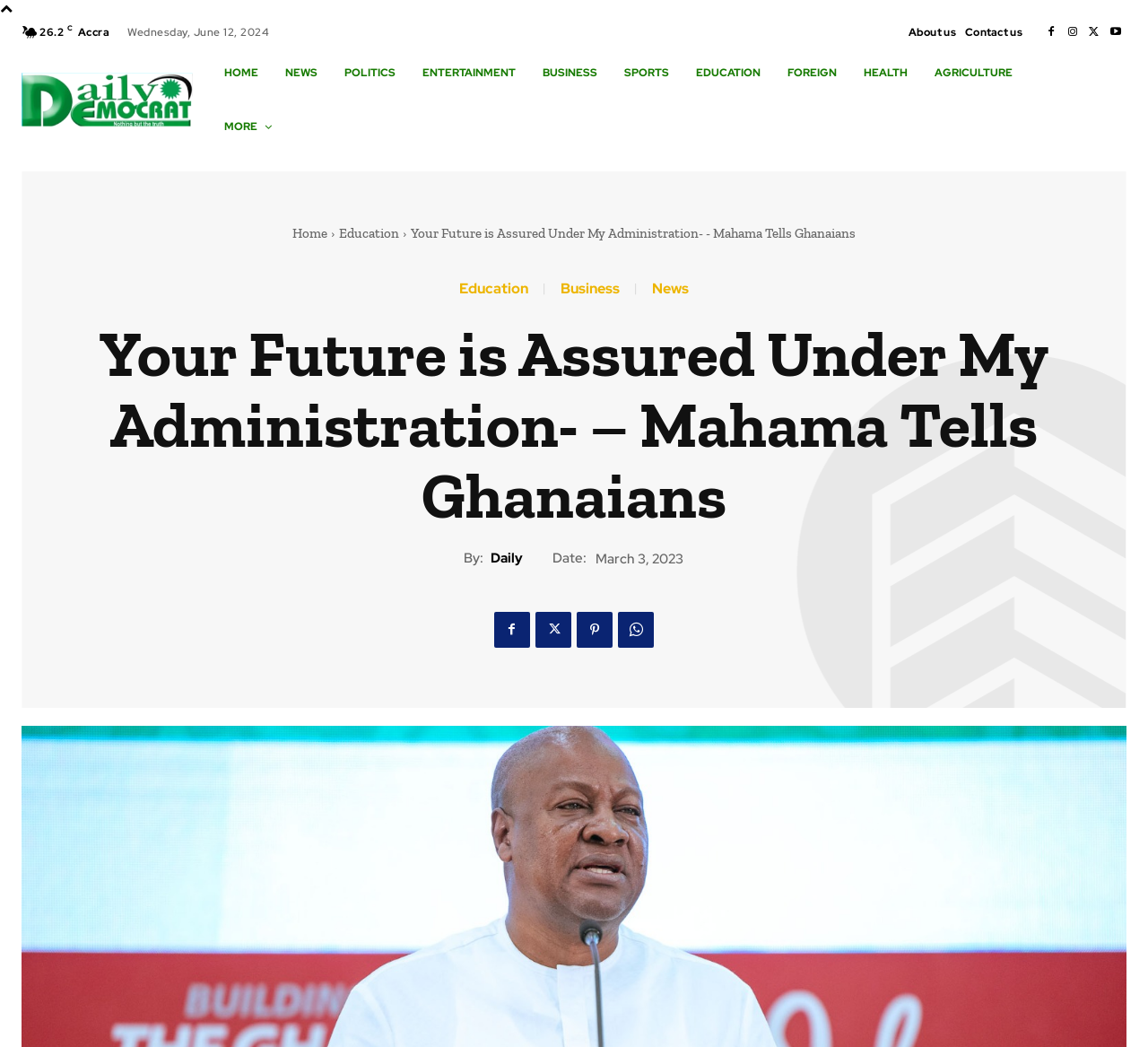Show the bounding box coordinates for the HTML element as described: "Contact us".

[0.841, 0.018, 0.891, 0.044]